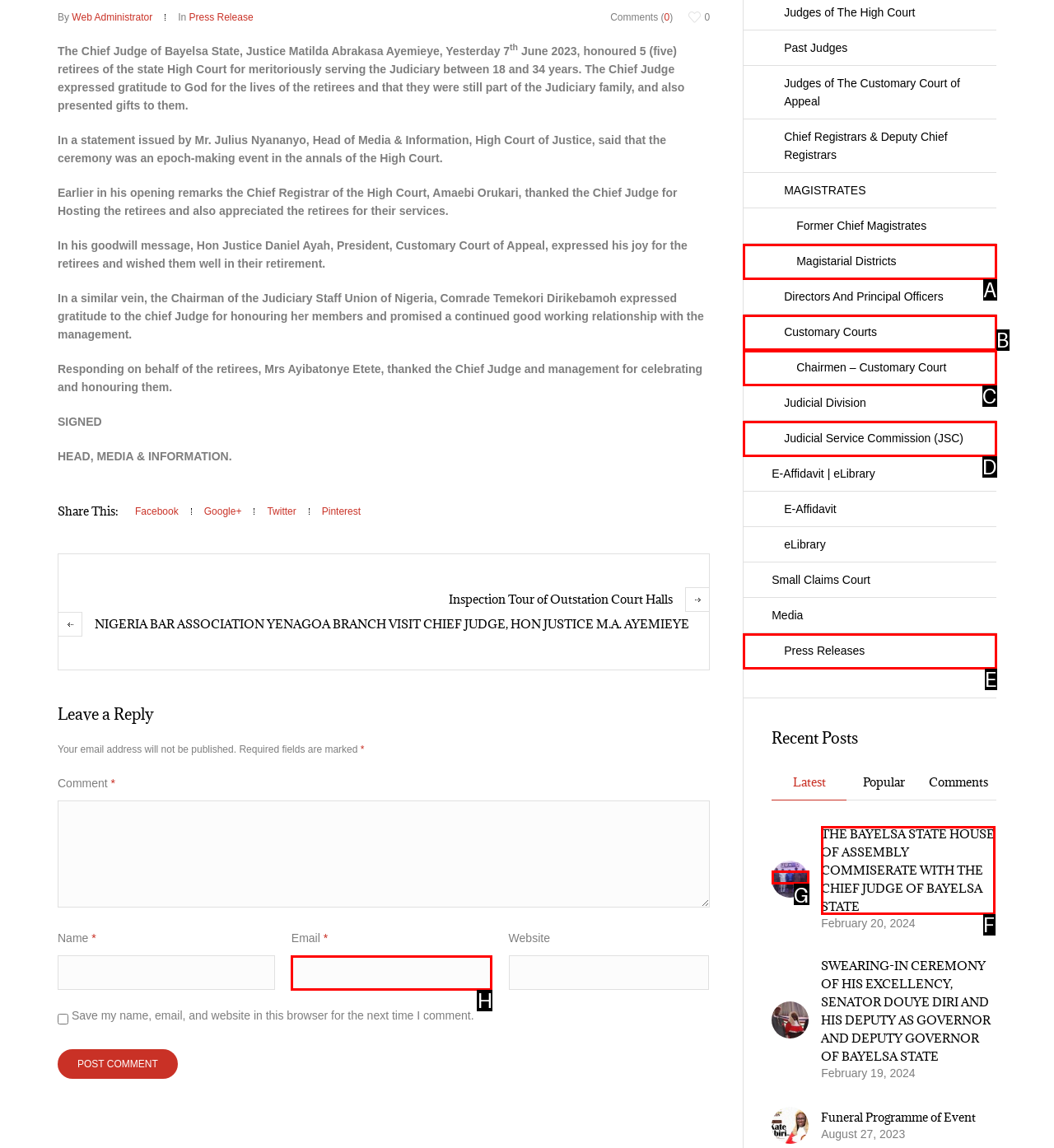Which UI element matches this description: Magistarial Districts?
Reply with the letter of the correct option directly.

A